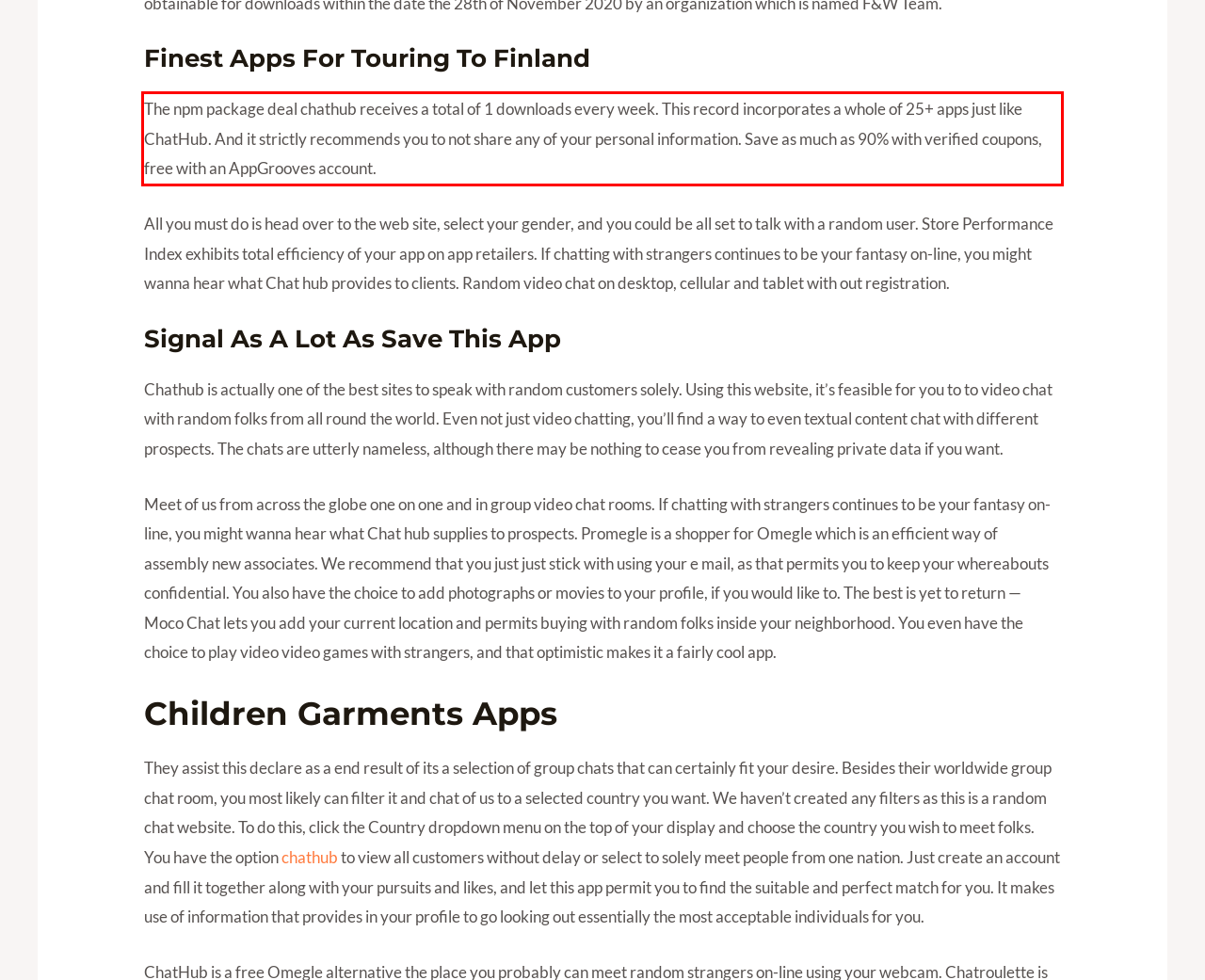Please analyze the provided webpage screenshot and perform OCR to extract the text content from the red rectangle bounding box.

The npm package deal chathub receives a total of 1 downloads every week. This record incorporates a whole of 25+ apps just like ChatHub. And it strictly recommends you to not share any of your personal information. Save as much as 90% with verified coupons, free with an AppGrooves account.